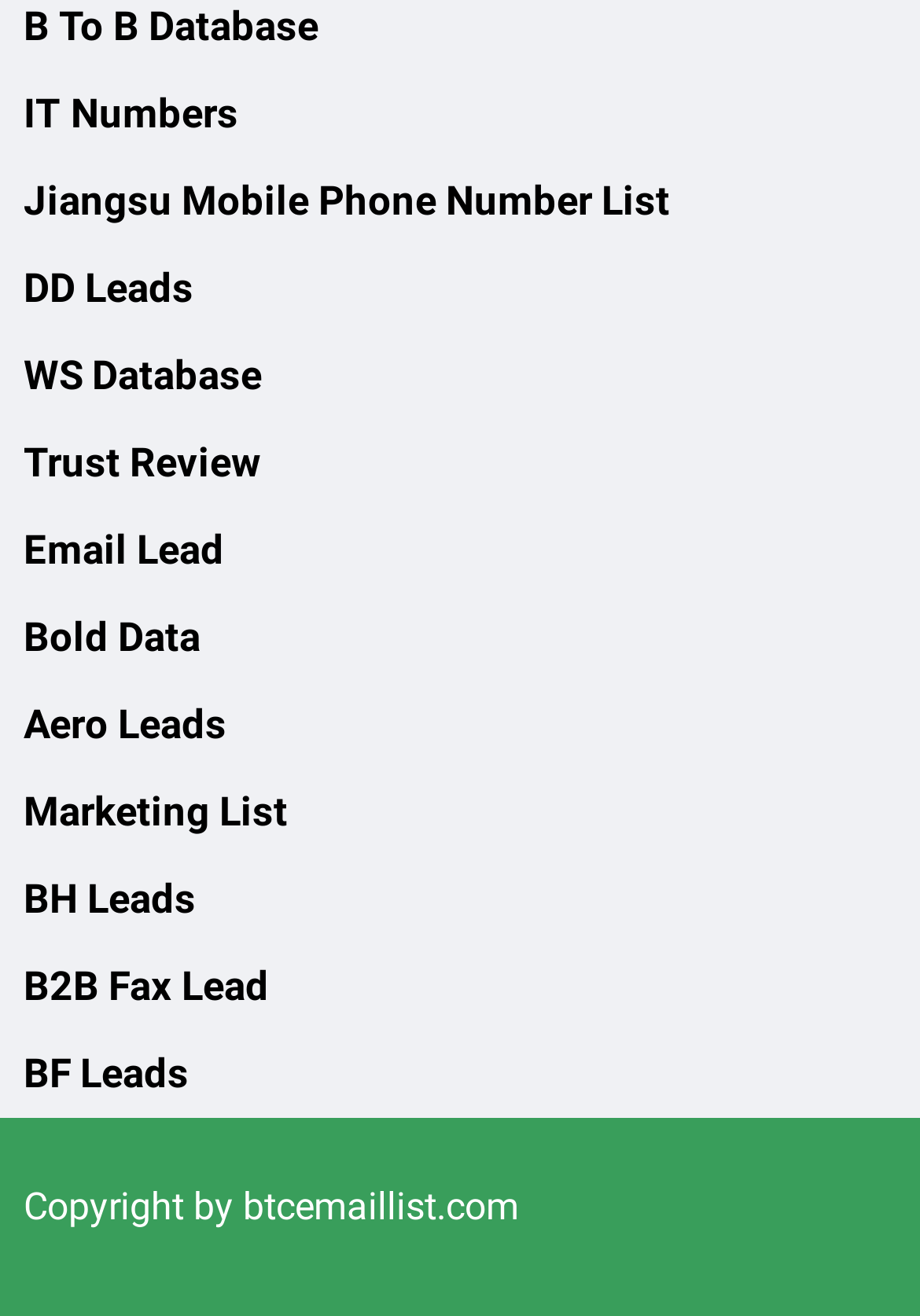Please specify the bounding box coordinates of the clickable section necessary to execute the following command: "View IT Numbers".

[0.026, 0.068, 0.259, 0.104]